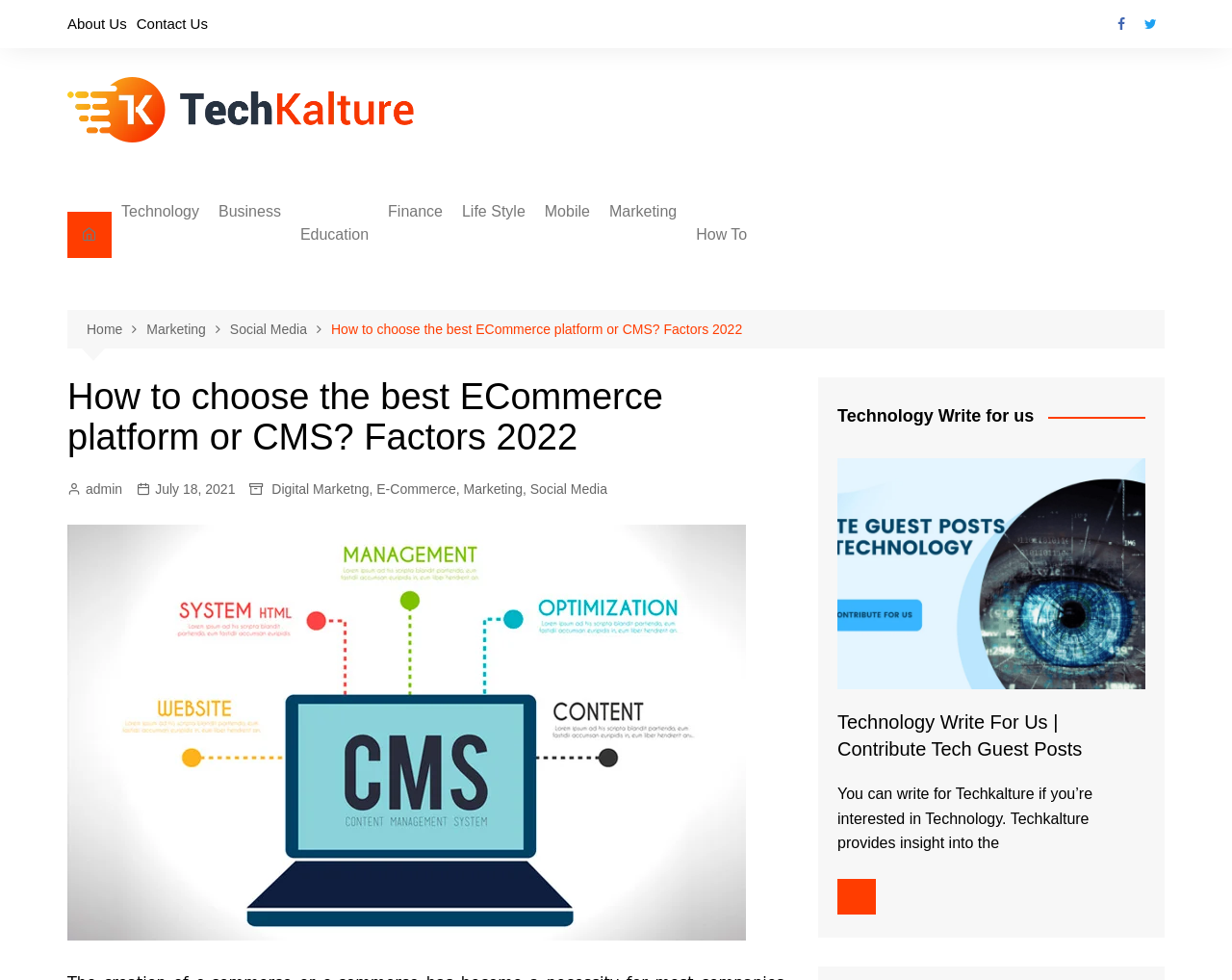Locate the bounding box coordinates of the clickable region necessary to complete the following instruction: "Click on Digital Marketng". Provide the coordinates in the format of four float numbers between 0 and 1, i.e., [left, top, right, bottom].

[0.487, 0.287, 0.659, 0.319]